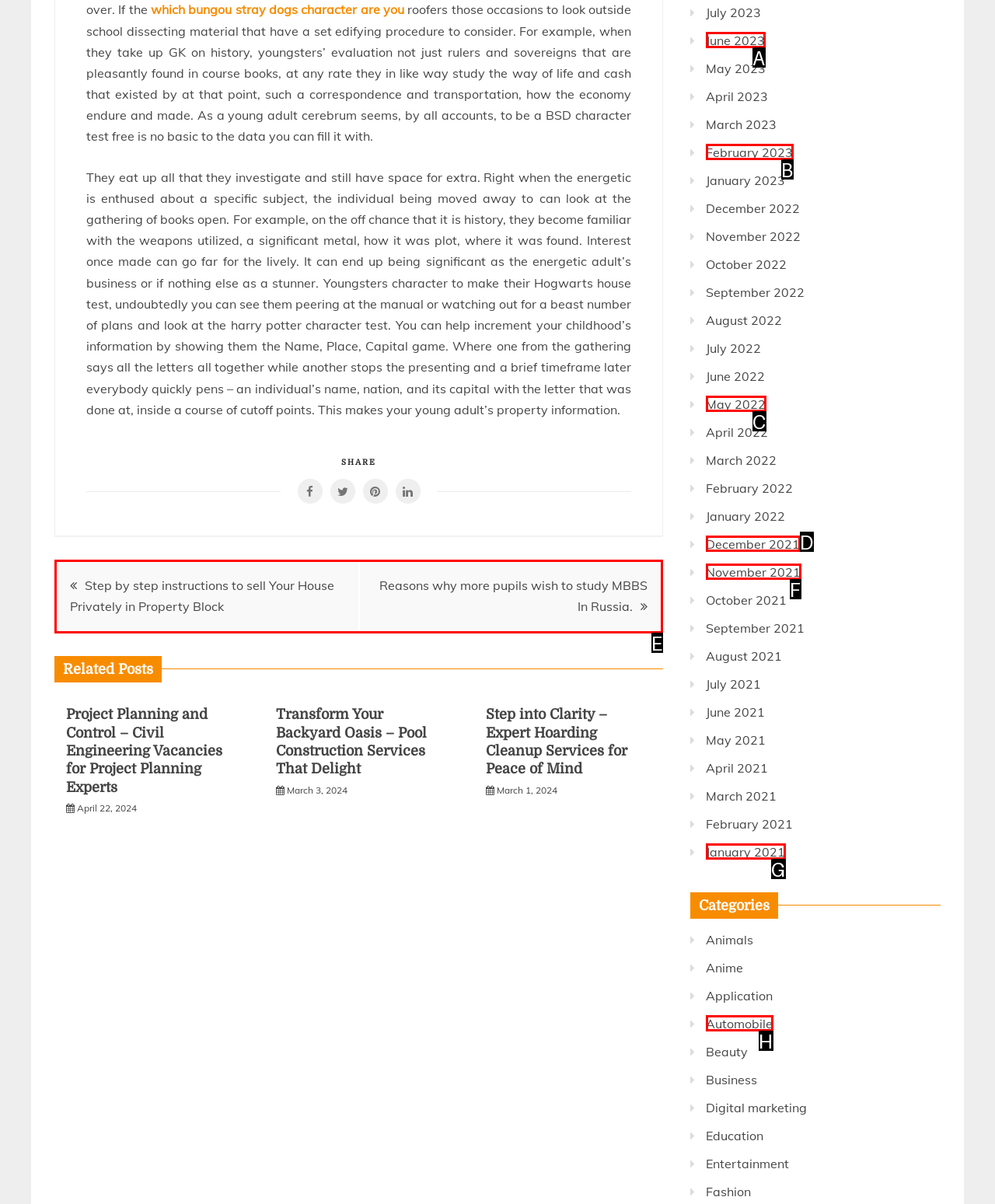Determine the letter of the element you should click to carry out the task: Go to the 'Posts' navigation
Answer with the letter from the given choices.

E